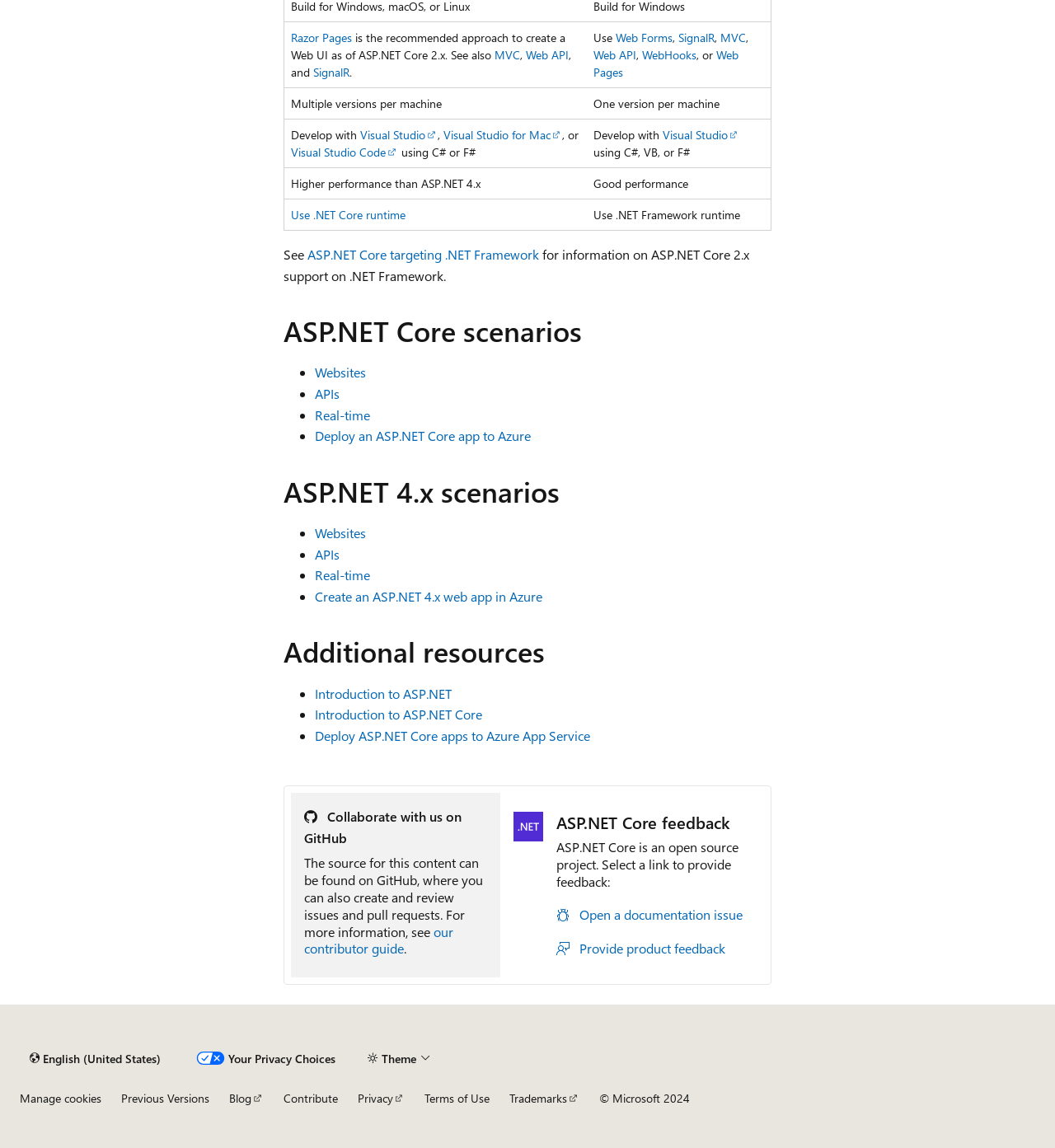Answer the question in a single word or phrase:
Where can I find more information on ASP.NET Core 2.x support on .NET Framework?

ASP.NET Core targeting .NET Framework